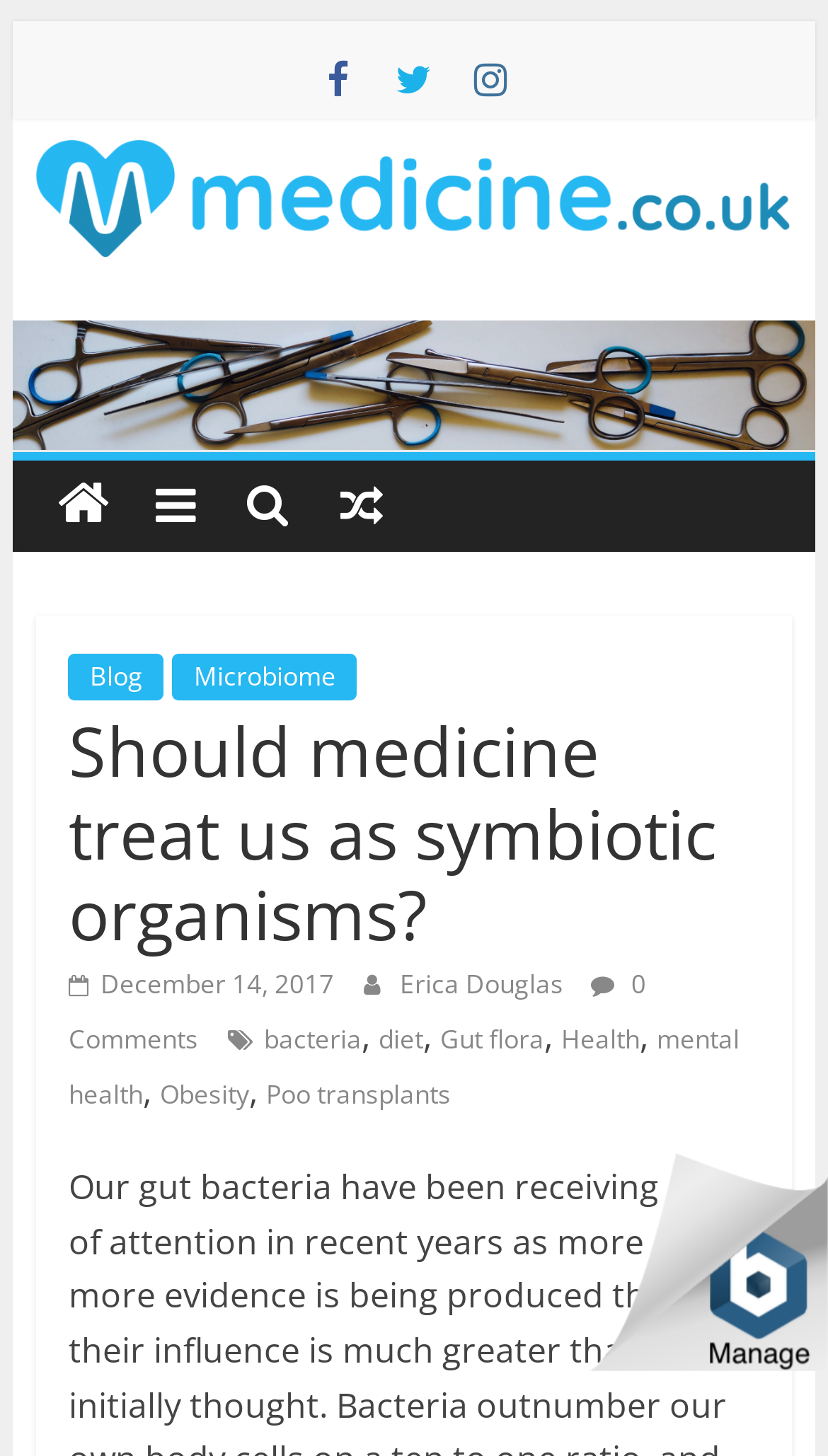Please identify the coordinates of the bounding box for the clickable region that will accomplish this instruction: "View the author's profile 'Erica Douglas'".

[0.483, 0.664, 0.688, 0.689]